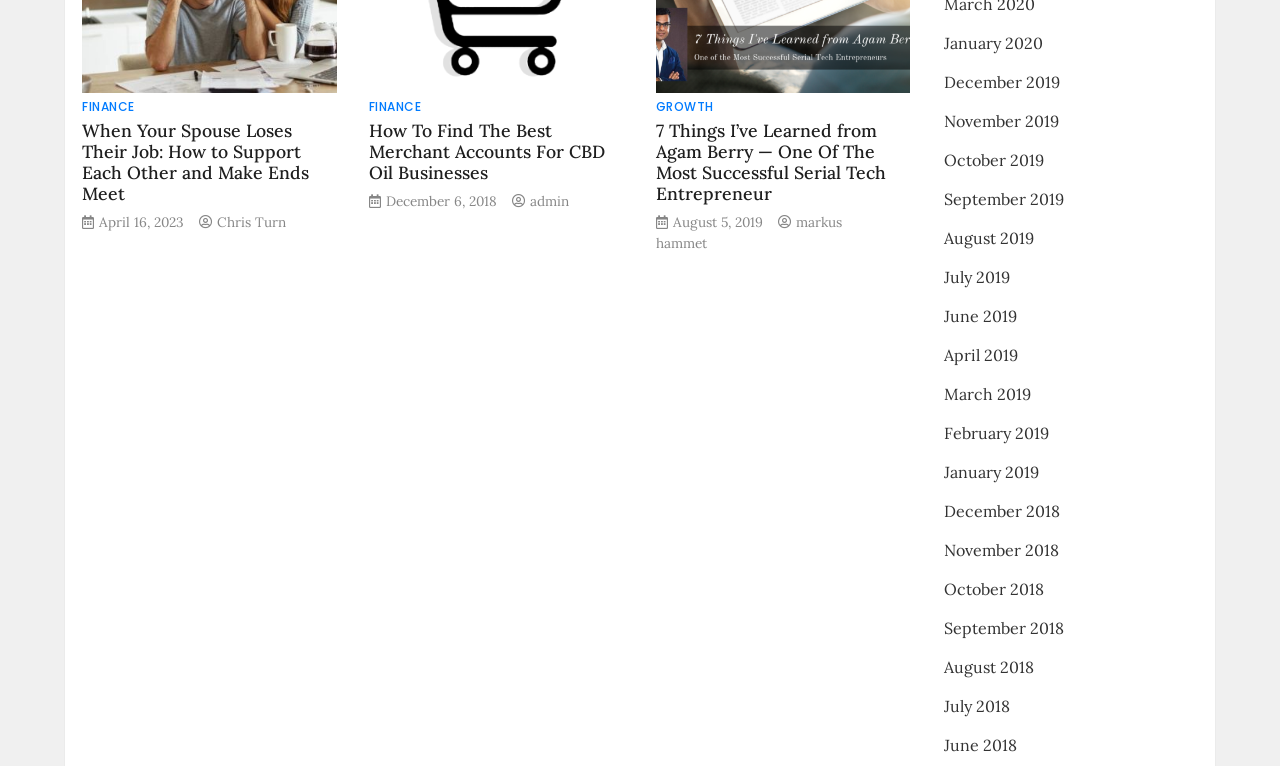Locate the bounding box coordinates of the clickable part needed for the task: "Read the article 'When Your Spouse Loses Their Job: How to Support Each Other and Make Ends Meet'".

[0.064, 0.157, 0.263, 0.267]